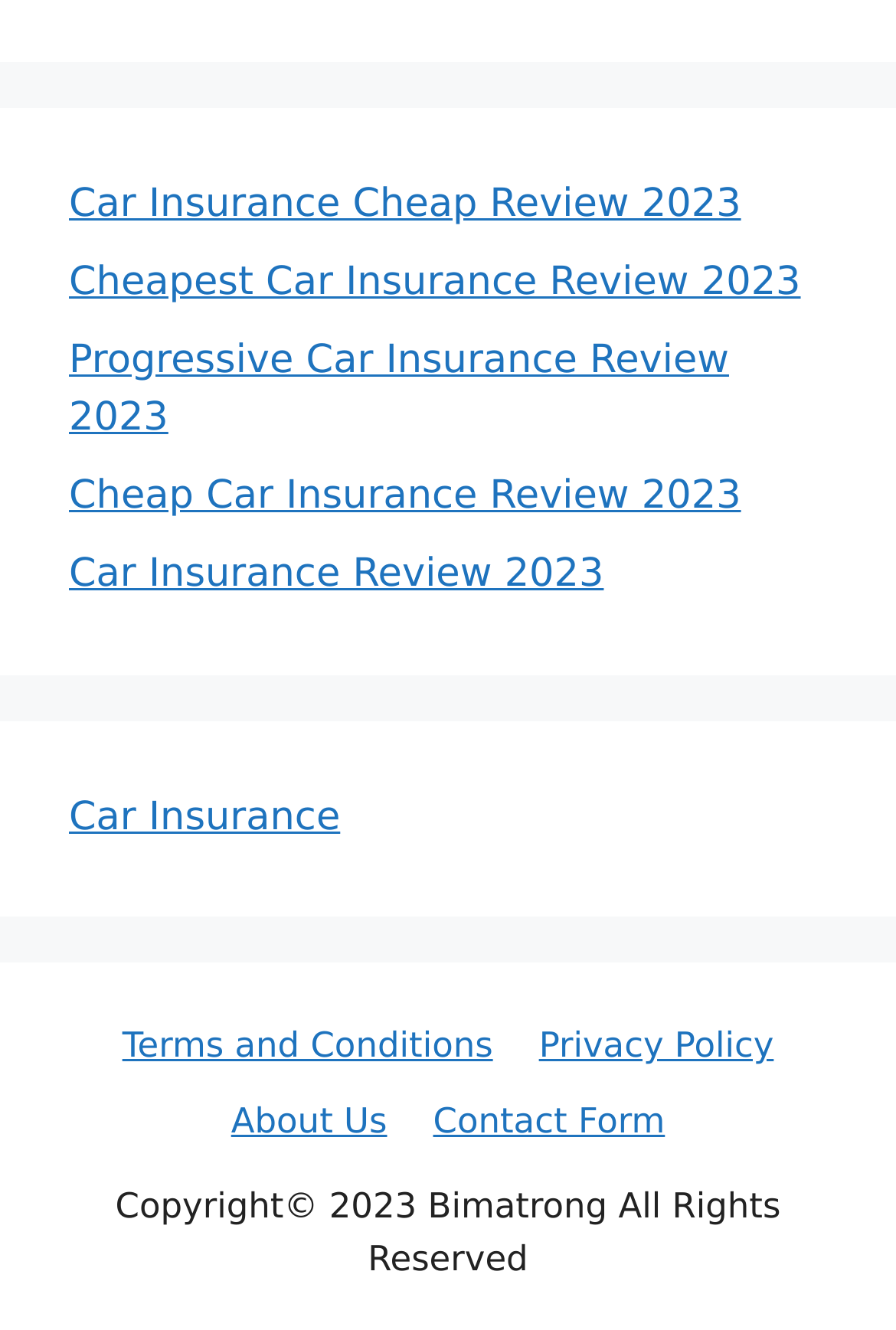Based on the description "Car Insurance Review 2023", find the bounding box of the specified UI element.

[0.077, 0.415, 0.674, 0.45]